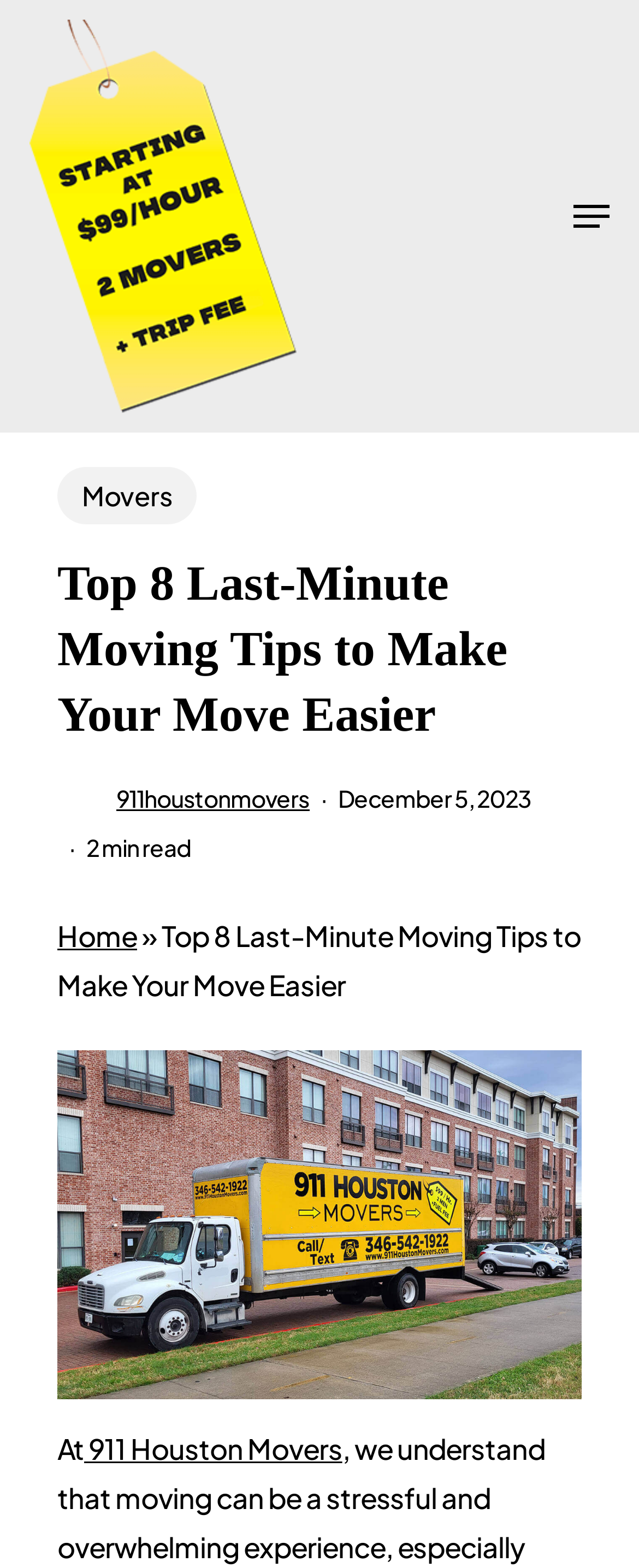From the webpage screenshot, predict the bounding box of the UI element that matches this description: "alt="911 Houston Movers"".

[0.046, 0.013, 0.464, 0.263]